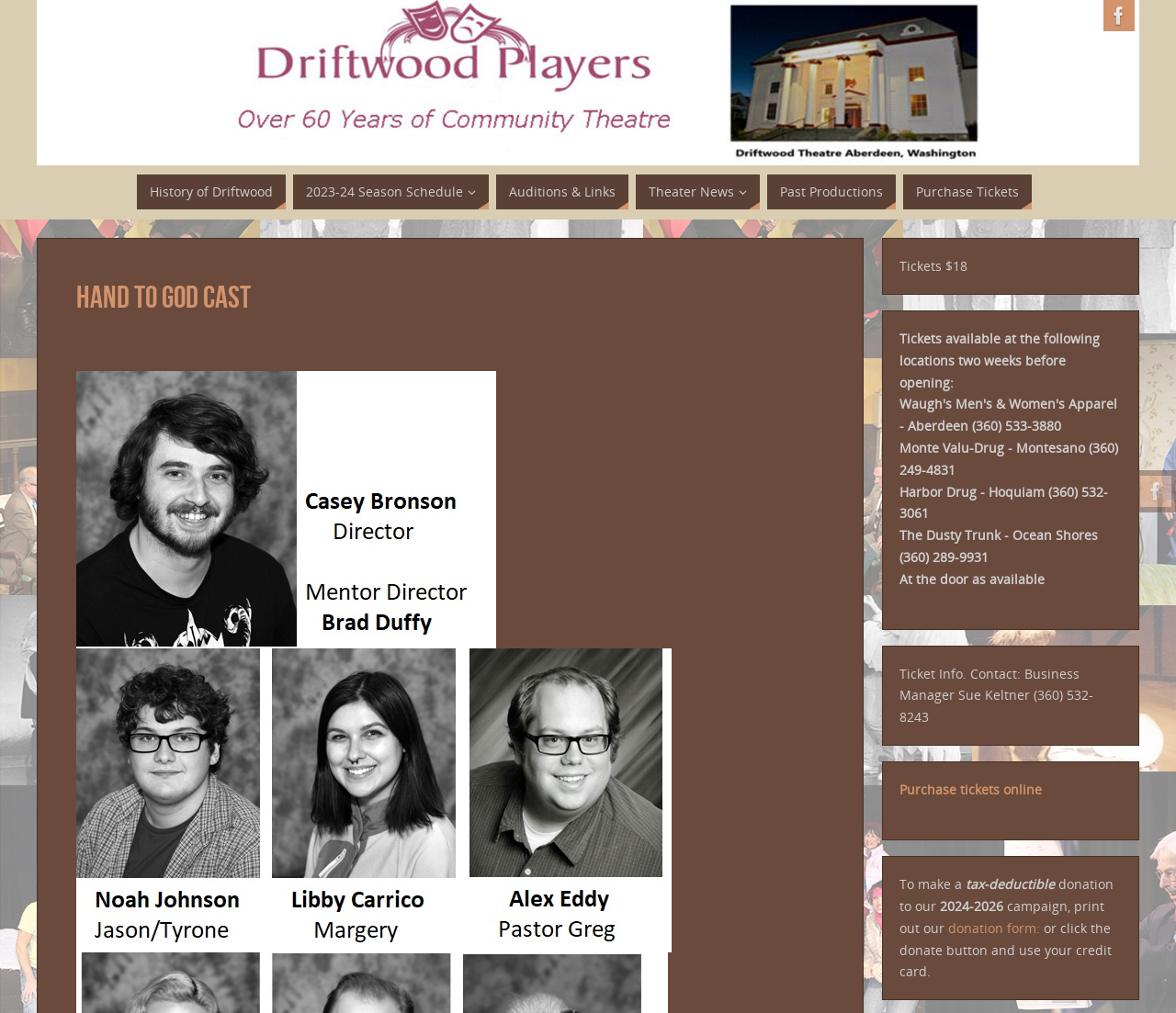Please provide the bounding box coordinates for the UI element as described: "Past Productions". The coordinates must be four floats between 0 and 1, represented as [left, top, right, bottom].

[0.652, 0.172, 0.762, 0.207]